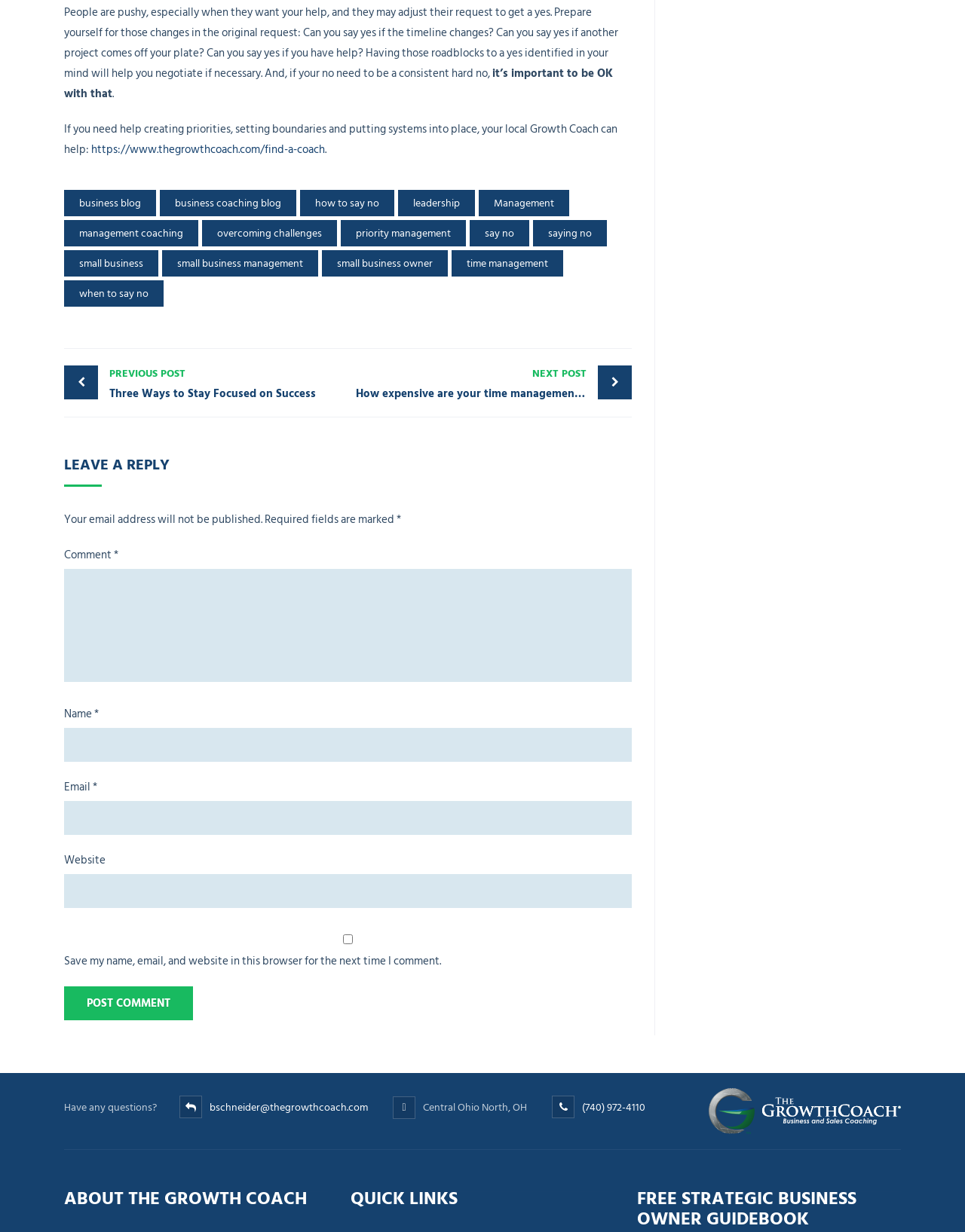What is the purpose of the 'Find a Coach' link?
Look at the image and answer the question with a single word or phrase.

To find a local Growth Coach